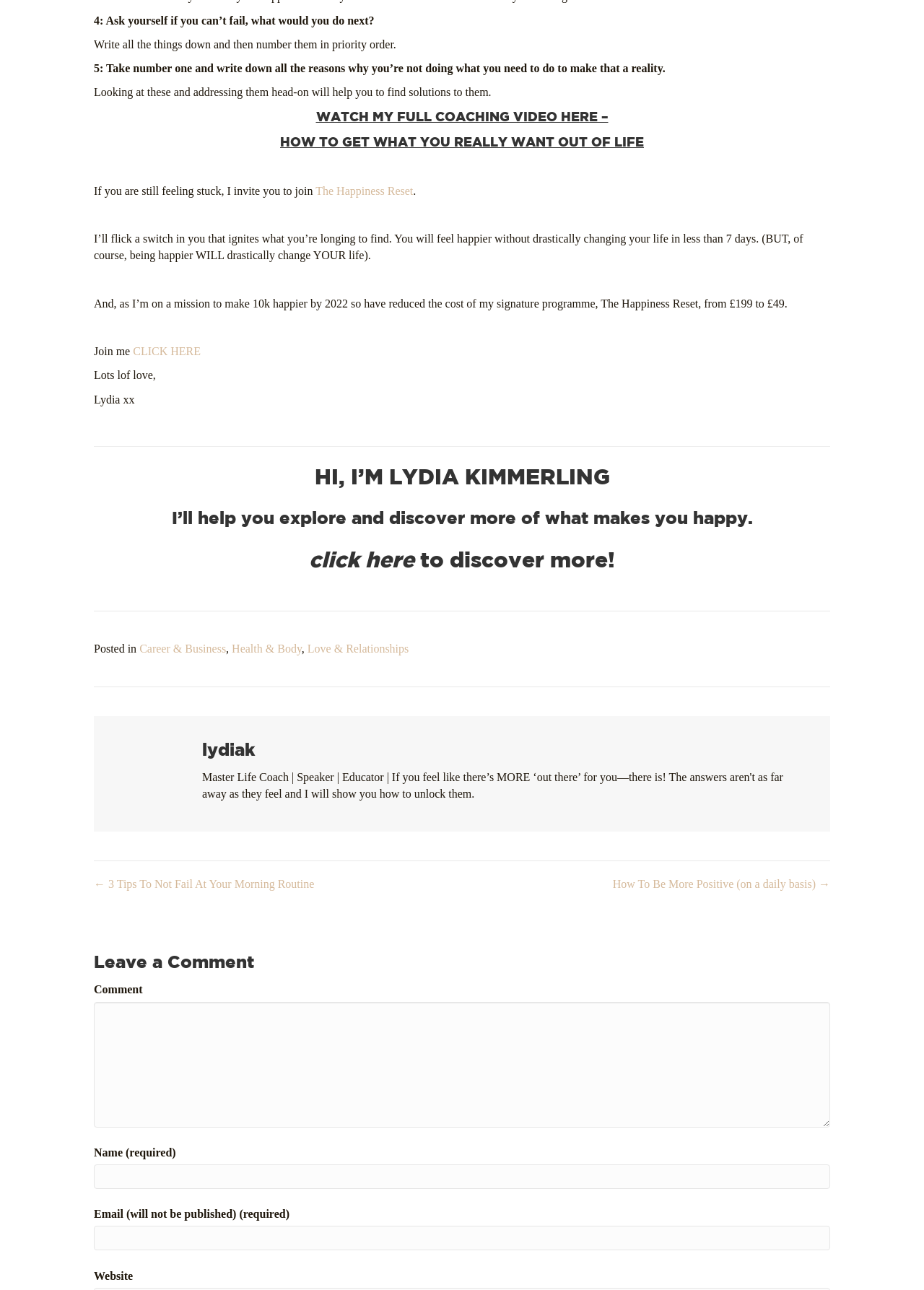What are the categories of the post?
Based on the visual, give a brief answer using one word or a short phrase.

Career & Business, Health & Body, Love & Relationships